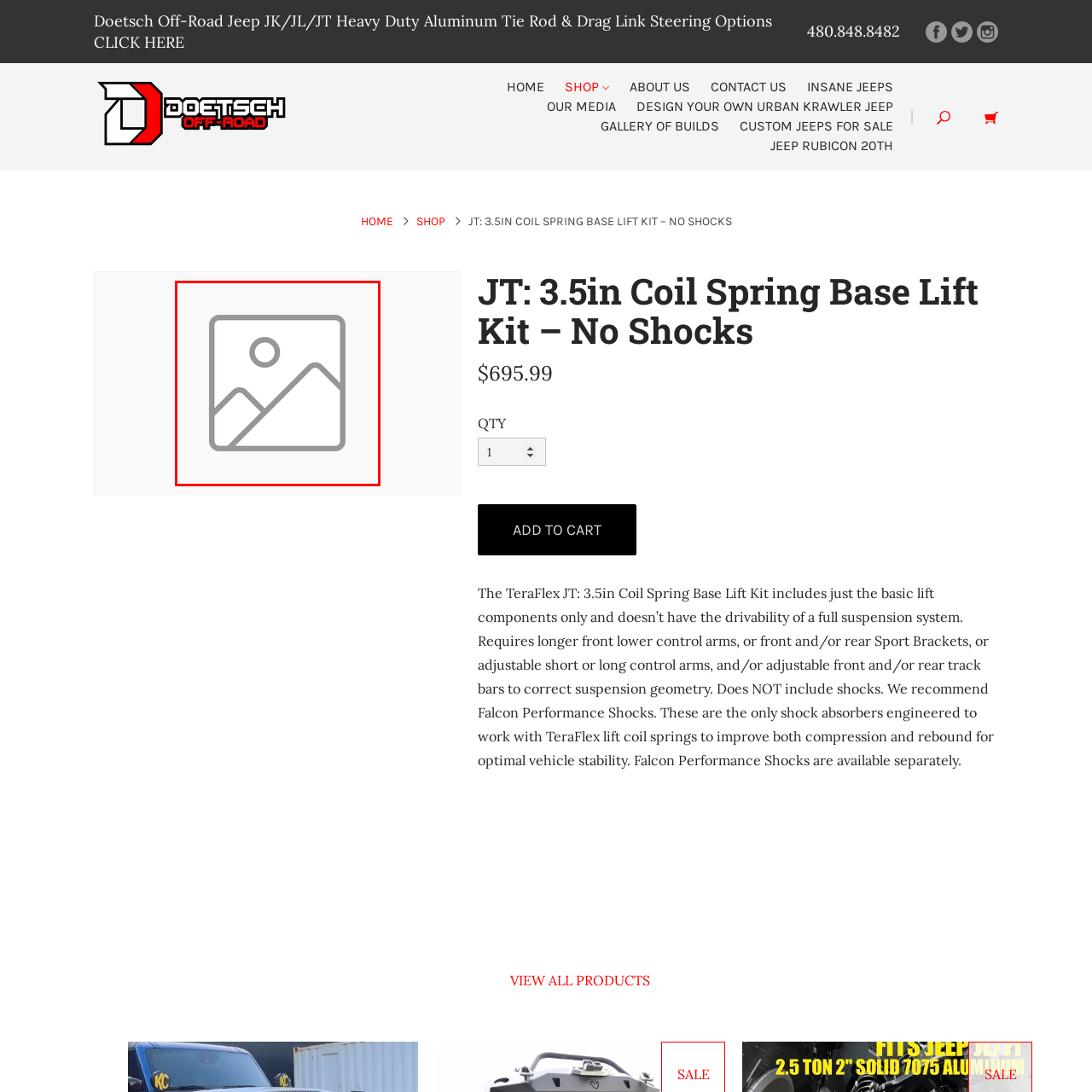Inspect the image surrounded by the red border and give a one-word or phrase answer to the question:
What type of Jeep models is the lift kit designed for?

Jeep JT